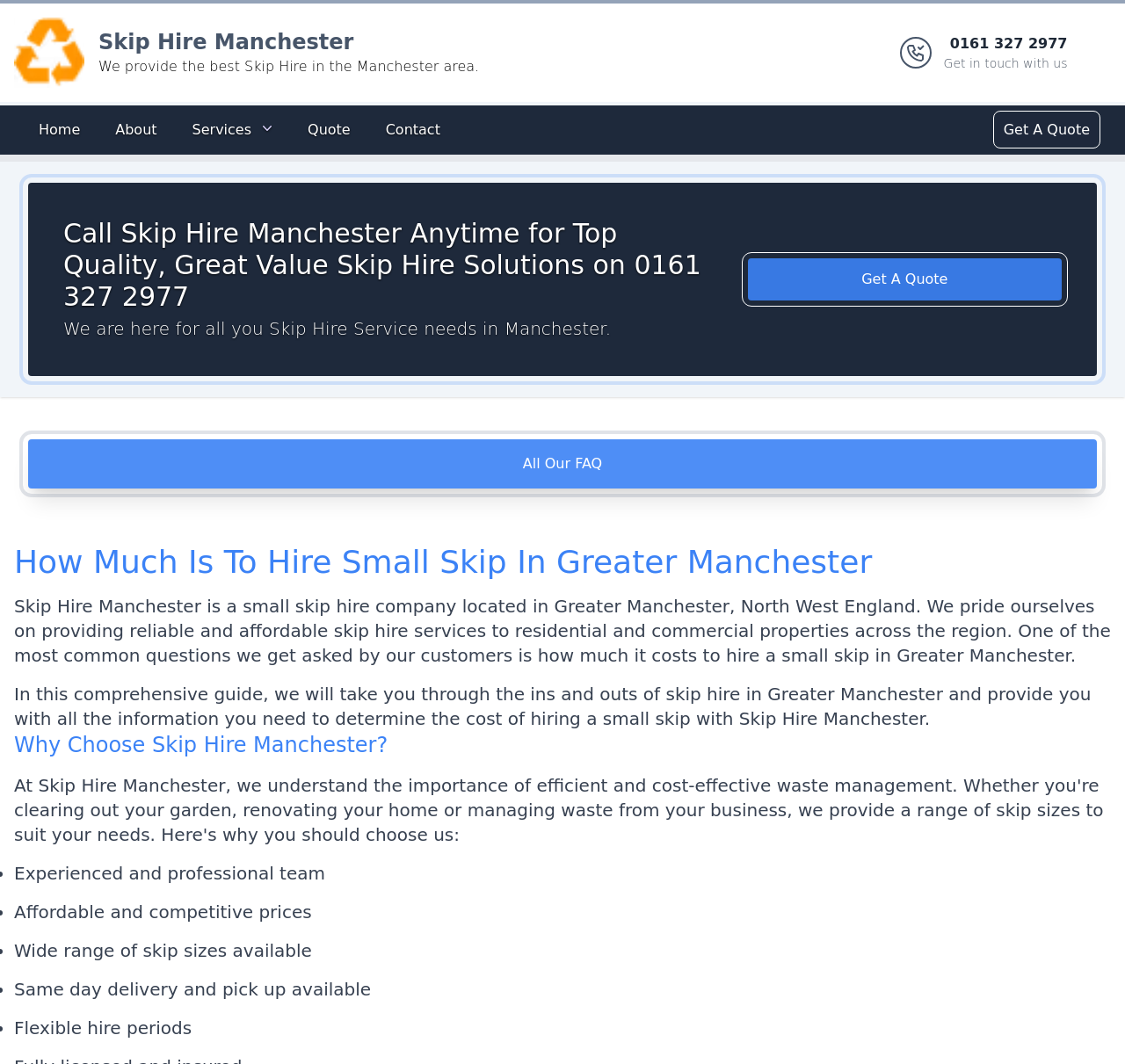Identify and provide the text of the main header on the webpage.

Call Skip Hire Manchester Anytime for Top Quality, Great Value Skip Hire Solutions on 0161 327 2977